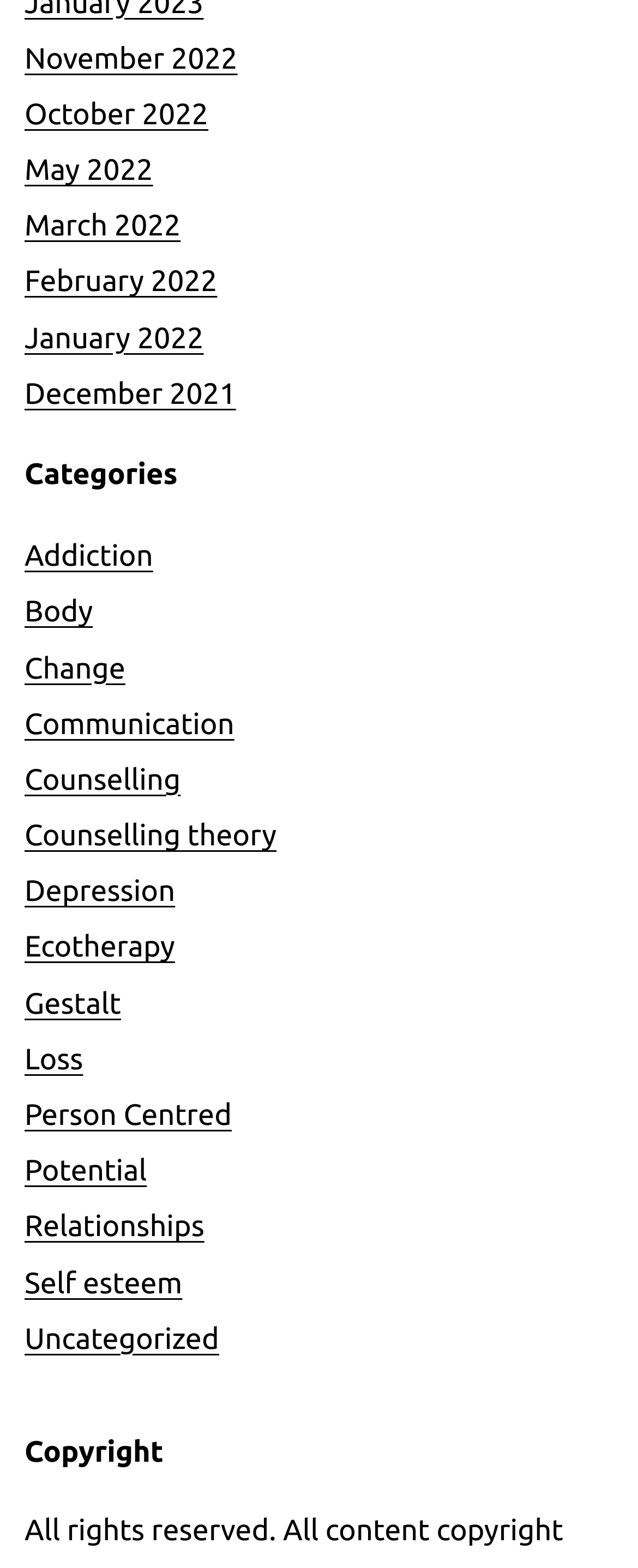For the element described, predict the bounding box coordinates as (top-left x, top-left y, bottom-right x, bottom-right y). All values should be between 0 and 1. Element description: Counselling theory

[0.038, 0.522, 0.433, 0.543]